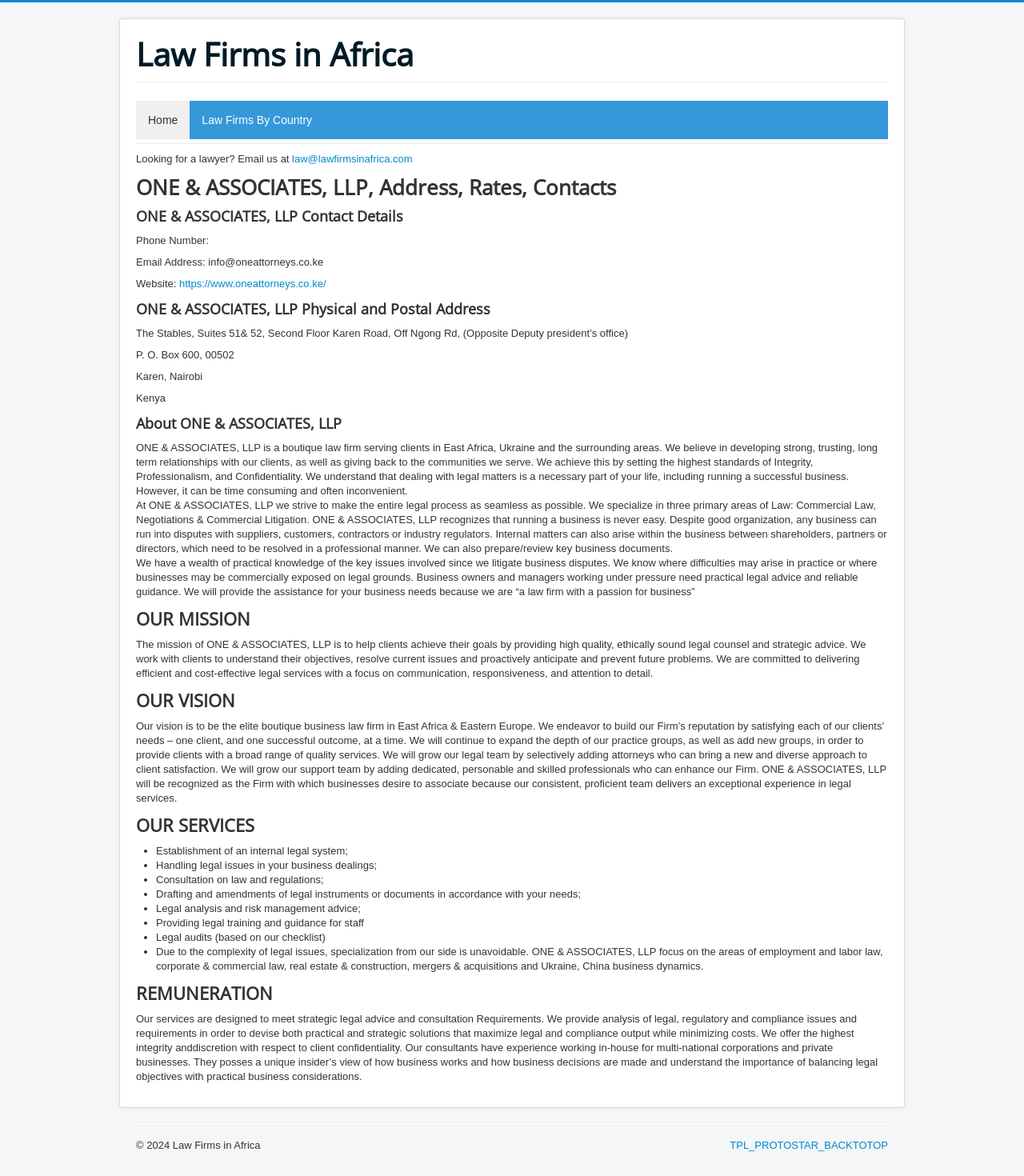What is the mission of ONE & ASSOCIATES, LLP?
Provide a comprehensive and detailed answer to the question.

I found this information in the 'OUR MISSION' section, where it states that the mission of ONE & ASSOCIATES, LLP is to help clients achieve their goals by providing high-quality, ethically sound legal counsel and strategic advice.